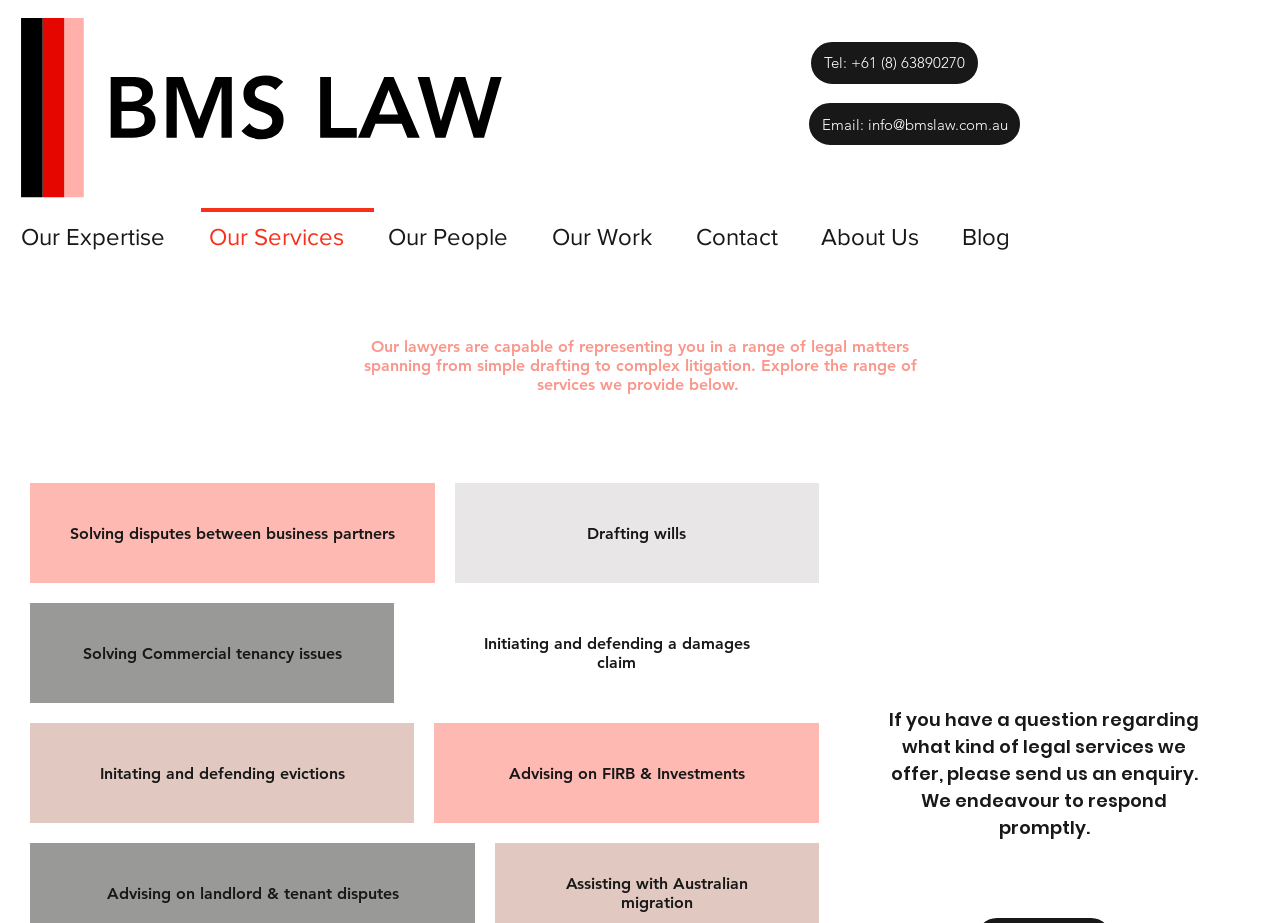Give a full account of the webpage's elements and their arrangement.

The webpage is about BMS LAW, an international law firm in Australia. At the top, there is a navigation menu with links to various sections of the website, including "Our Expertise", "Our Services", "Our People", "Our Work", "Contact", "About Us", and "Blog". 

Below the navigation menu, there are two links to contact the law firm, one for email and one for phone number. 

The main content of the webpage is divided into two sections. The first section lists various legal services offered by the law firm, including solving disputes between business partners, drafting wills, solving commercial tenancy issues, initiating and defending damages claims, initiating and defending evictions, advising on FIRB and investments, advising on landlord and tenant disputes, and assisting with Australian migration. 

The second section has a heading that invites users to send an enquiry about the legal services offered by the law firm. Below the heading, there is a paragraph of text that describes the capabilities of the law firm's lawyers, stating that they can represent clients in a range of legal matters from simple drafting to complex litigation.